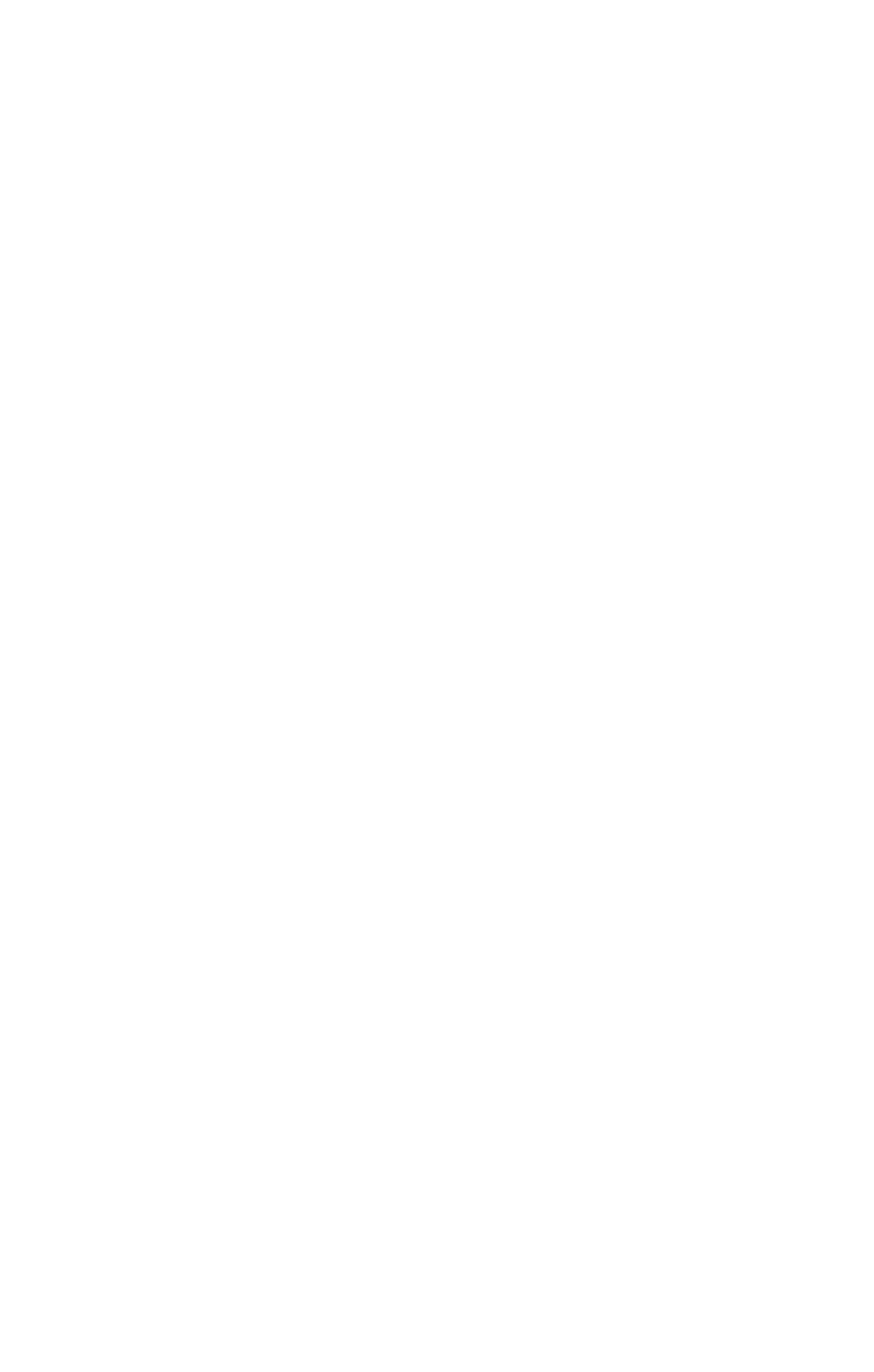Provide a brief response using a word or short phrase to this question:
What is the address of the company?

Nieuwe Gracht 7, 2011 NB Haarlem